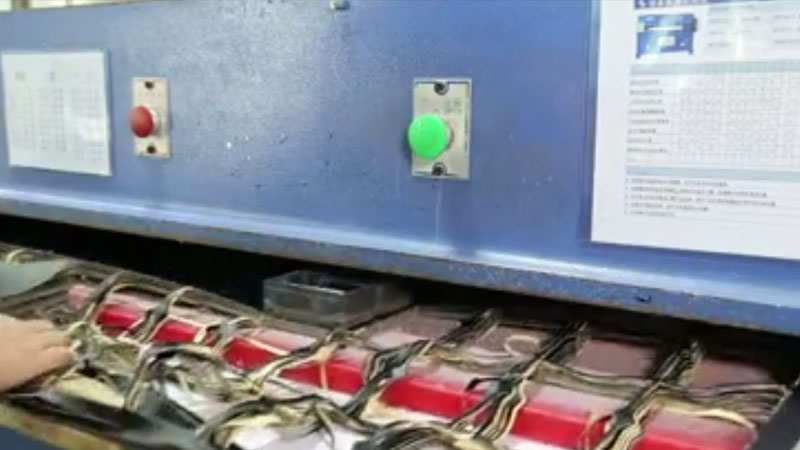Paint a vivid picture of the image with your description.

The image depicts a close-up view of a manufacturing process at the Jolly cell phone case factory, showcasing the intricate machinery involved in production. Prominently featured are control buttons mounted on a blue panel, including a red button and a green button, indicating functionality related to the manufacturing operation. Below the control panel, rows of stacked materials, likely components for phone cases, are organized and being processed, with a hand positioned to interact with the machinery. This scene illustrates the precision and manual oversight involved in producing high-quality phone accessories. The factory is known for its commitment to producing various protective cases, including those compatible with magnetic technology, to meet diverse consumer needs.